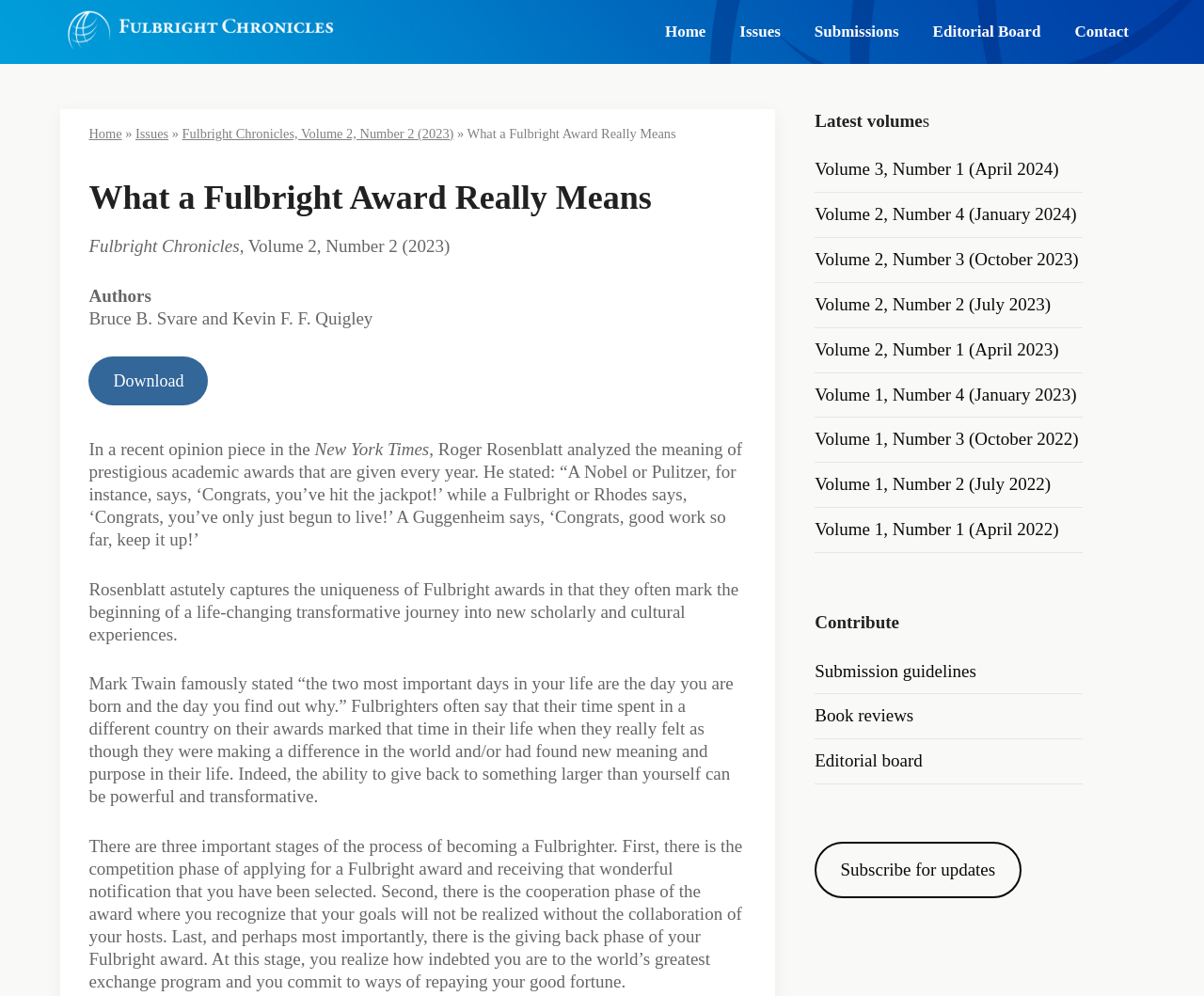Identify the bounding box coordinates of the area you need to click to perform the following instruction: "Go to Home page".

[0.54, 0.0, 0.599, 0.064]